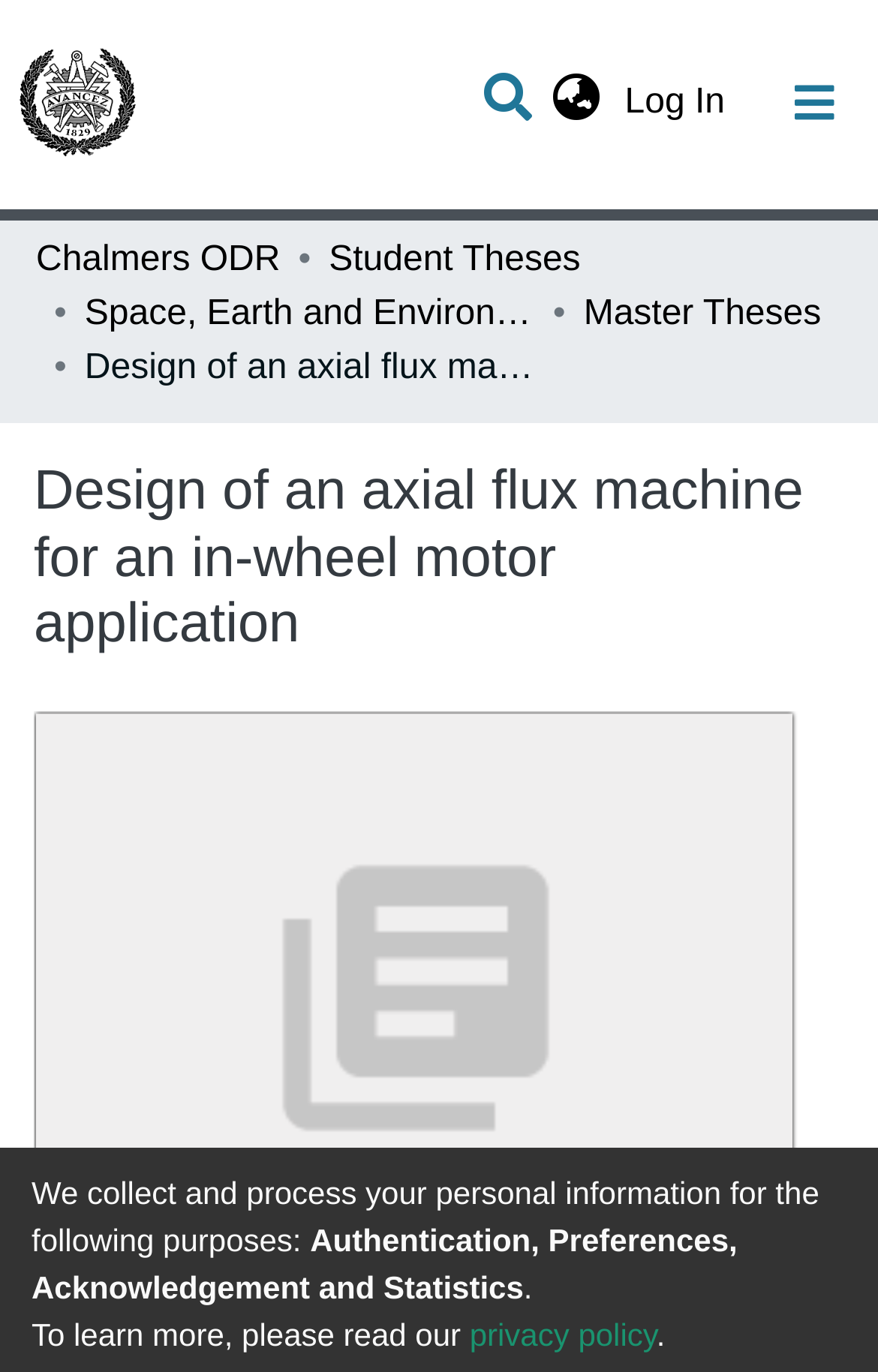Determine the bounding box coordinates of the region that needs to be clicked to achieve the task: "Toggle navigation".

[0.856, 0.043, 1.0, 0.108]